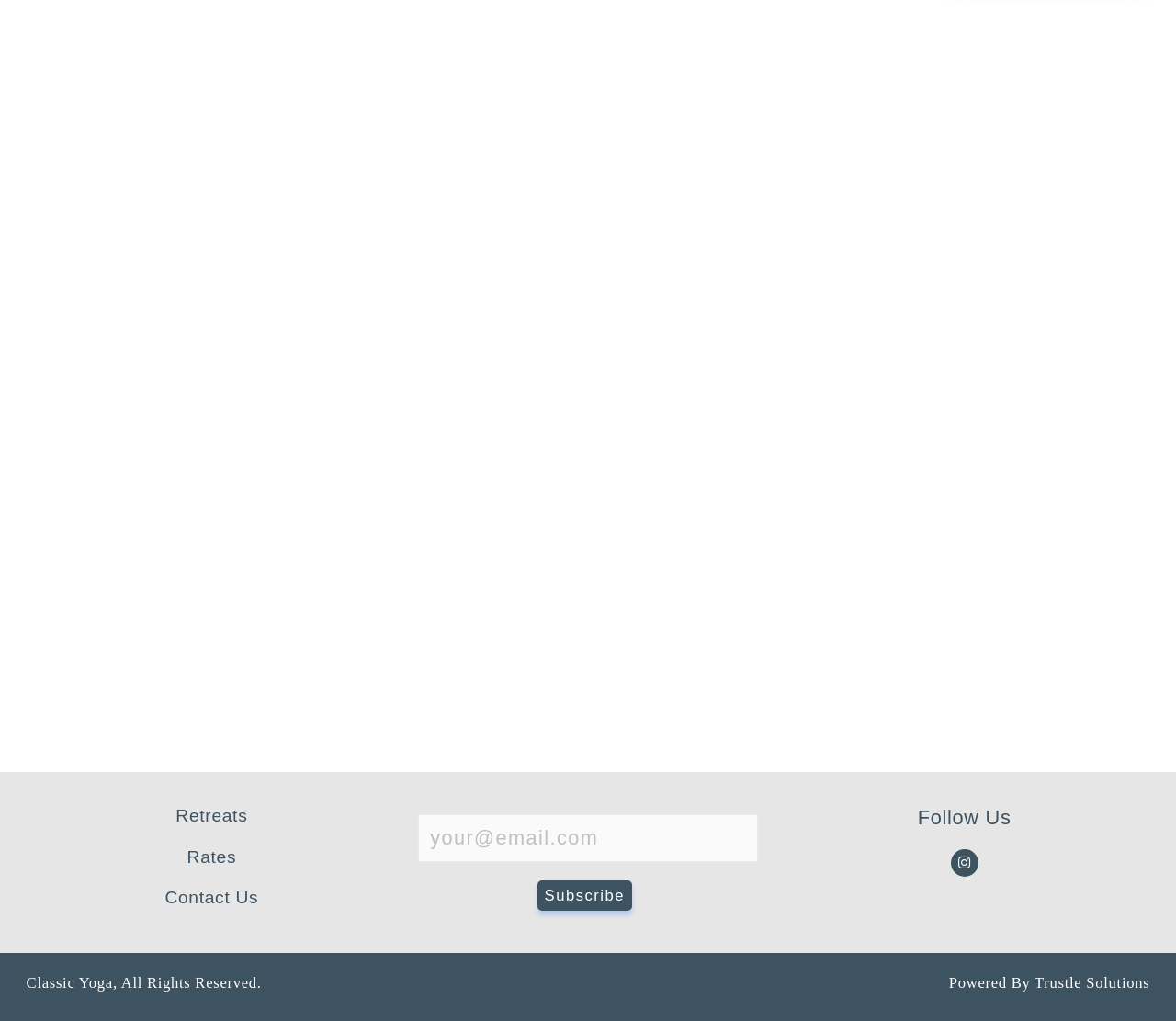How many social media links are present?
Look at the screenshot and respond with one word or a short phrase.

One